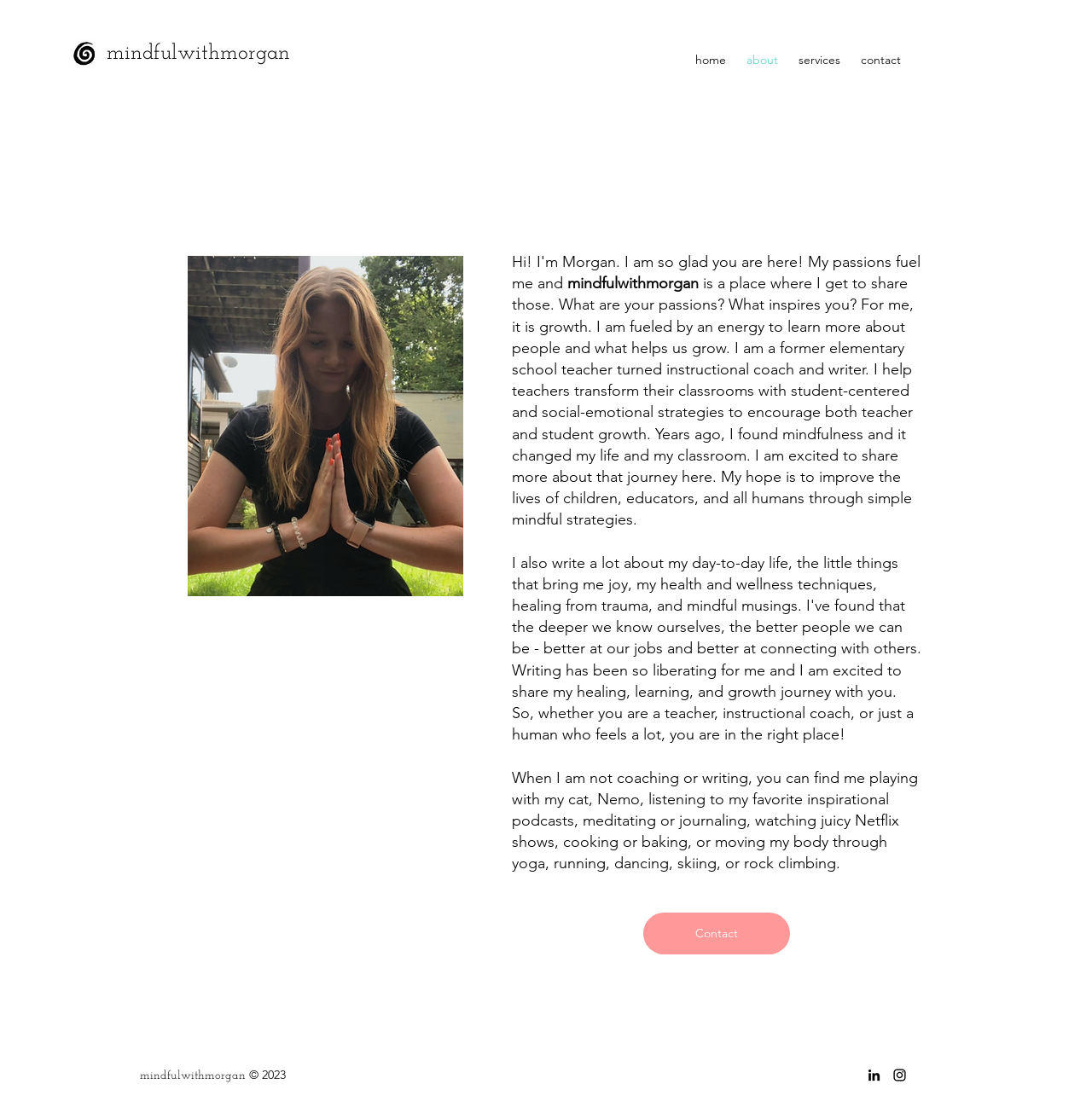Please identify the bounding box coordinates of the element's region that should be clicked to execute the following instruction: "Click on the 'CONTACT' link". The bounding box coordinates must be four float numbers between 0 and 1, i.e., [left, top, right, bottom].

None